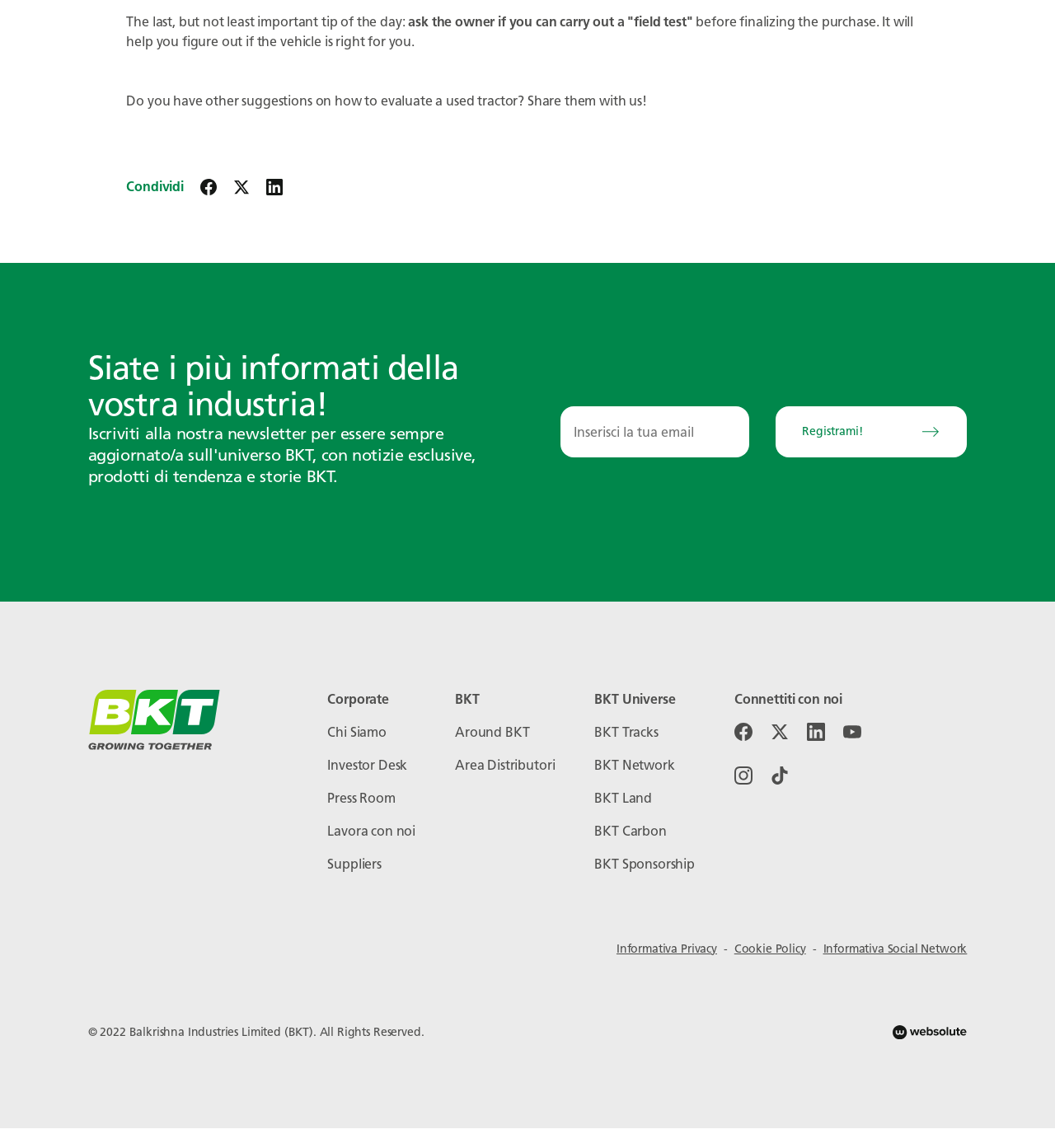Please identify the bounding box coordinates of the element I need to click to follow this instruction: "Click on BKT Tracks".

[0.564, 0.631, 0.624, 0.644]